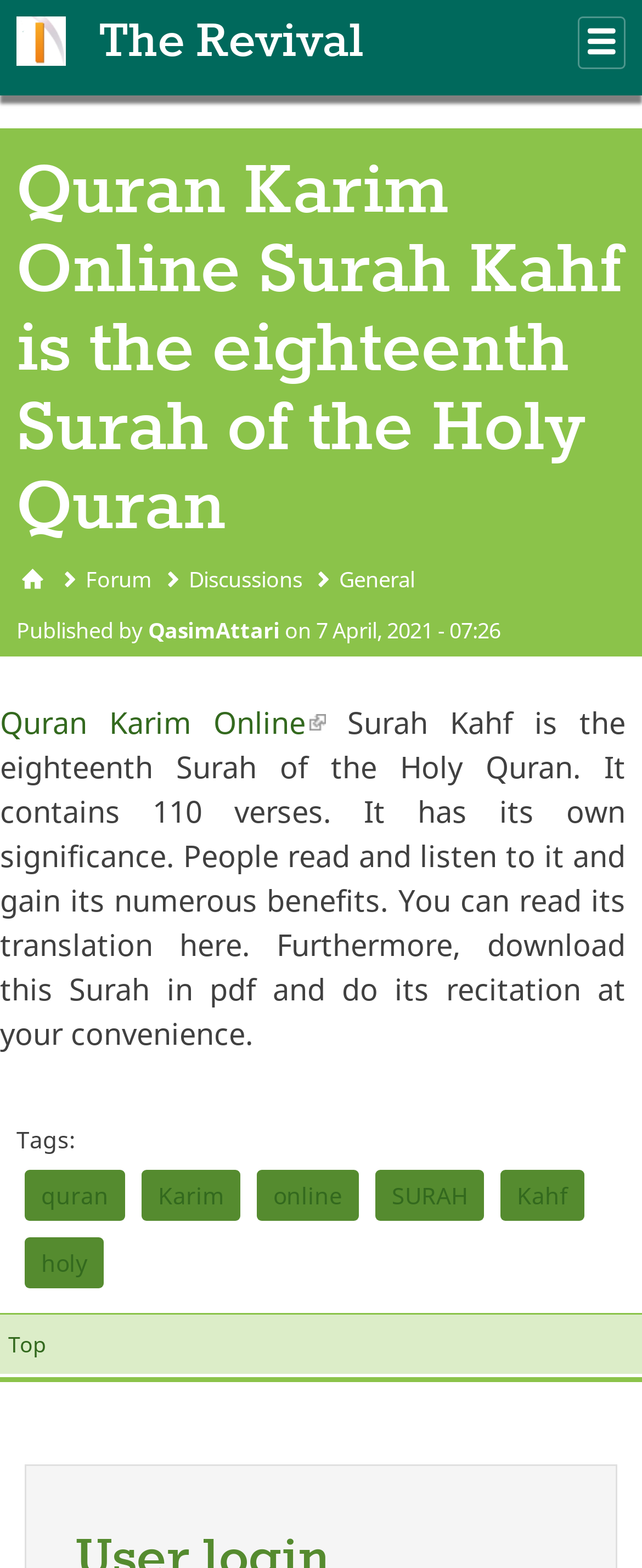Please identify the bounding box coordinates for the region that you need to click to follow this instruction: "browse archives for March 2017".

None